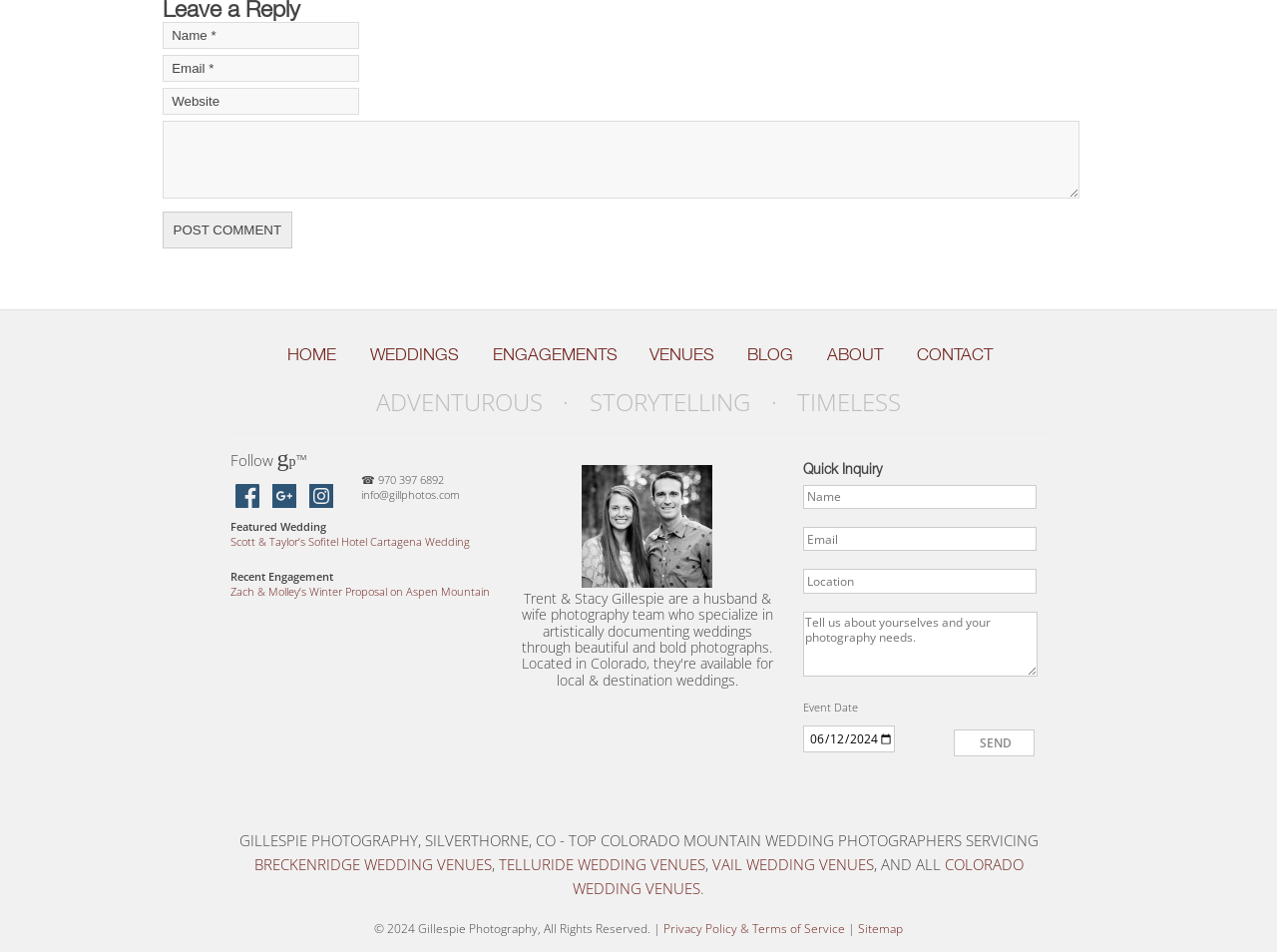Please specify the bounding box coordinates of the clickable region to carry out the following instruction: "Click the Post Comment button". The coordinates should be four float numbers between 0 and 1, in the format [left, top, right, bottom].

[0.127, 0.223, 0.229, 0.261]